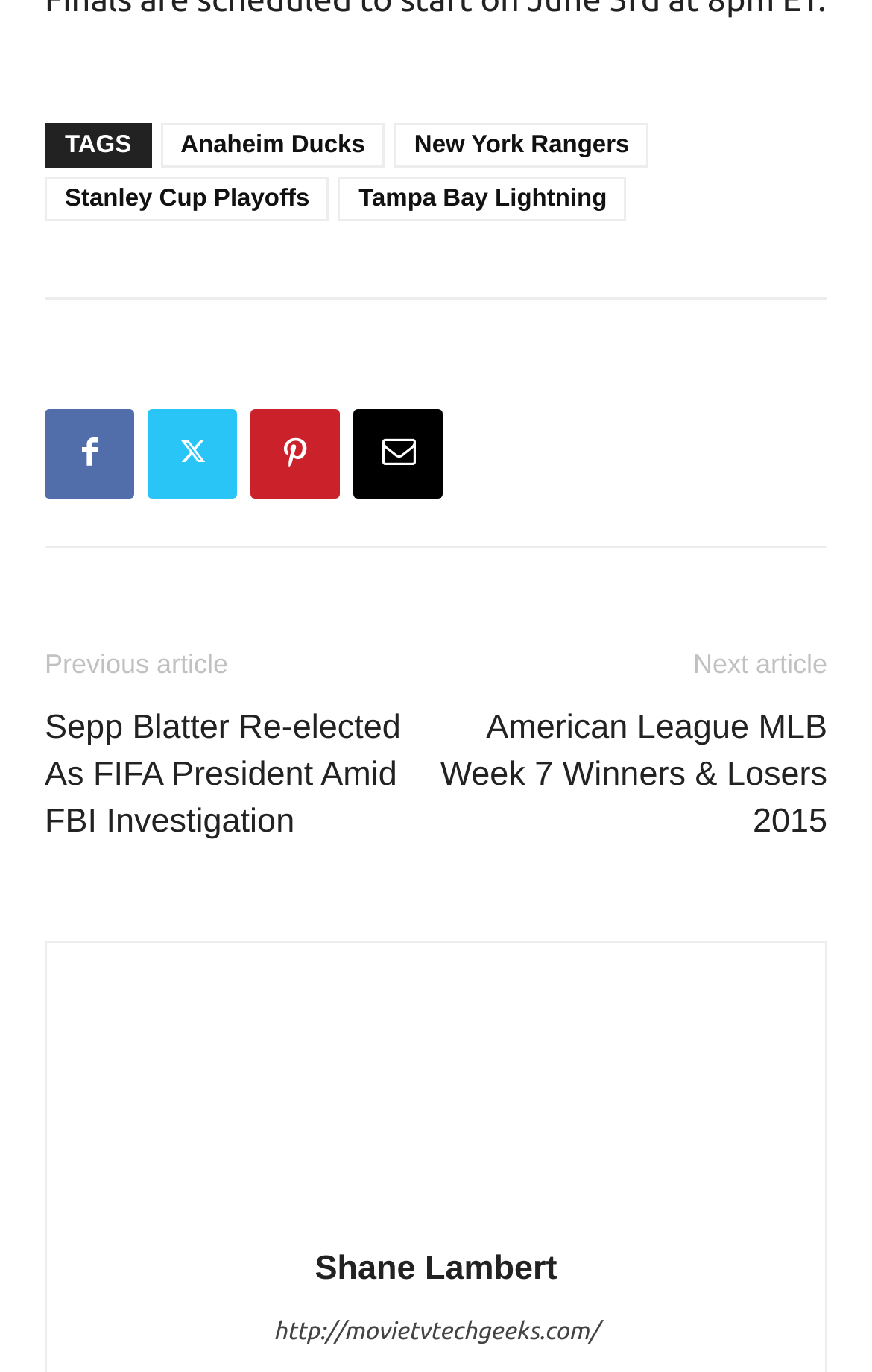Can you show the bounding box coordinates of the region to click on to complete the task described in the instruction: "Click the STAFF INTRANET button"?

None